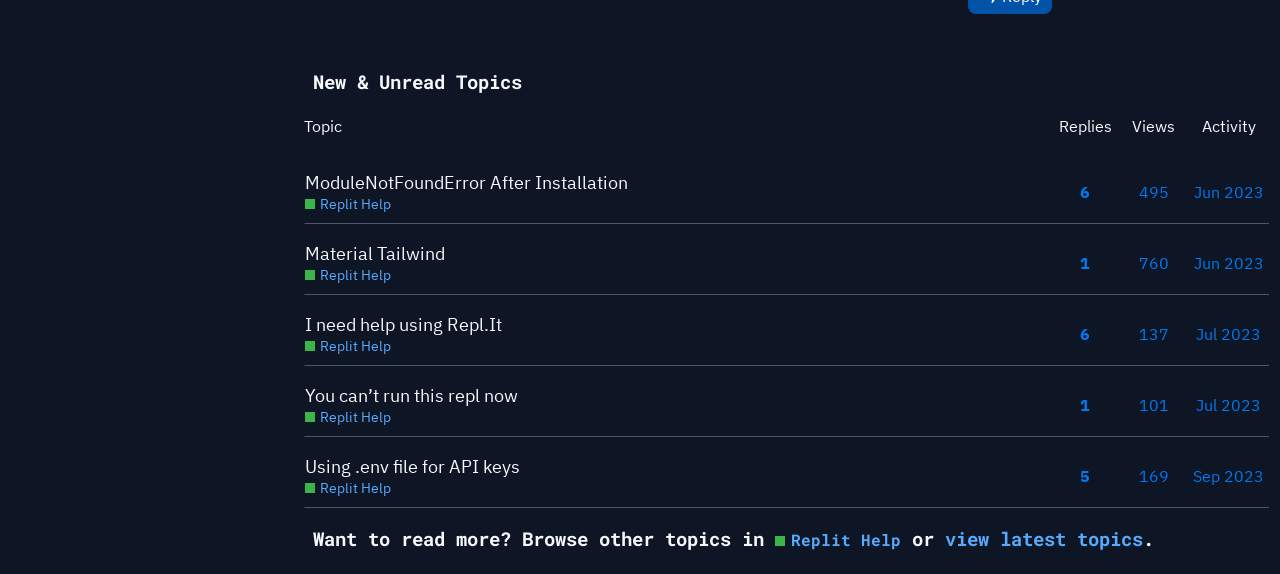Please locate the bounding box coordinates for the element that should be clicked to achieve the following instruction: "Read topic ModuleNotFoundError After Installation". Ensure the coordinates are given as four float numbers between 0 and 1, i.e., [left, top, right, bottom].

[0.238, 0.295, 0.821, 0.391]